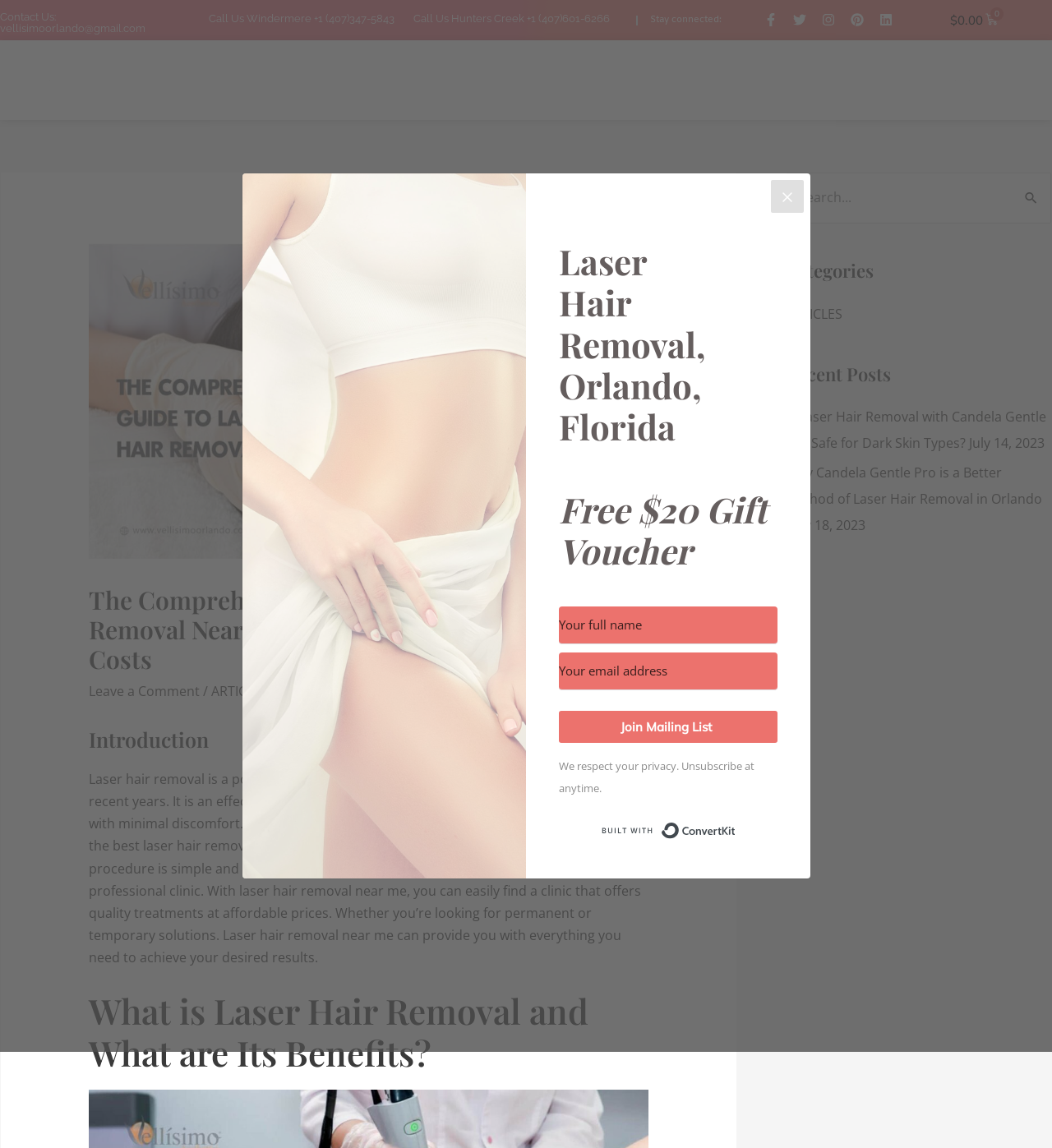Please find the bounding box coordinates of the element that you should click to achieve the following instruction: "Close the popup". The coordinates should be presented as four float numbers between 0 and 1: [left, top, right, bottom].

[0.732, 0.157, 0.764, 0.185]